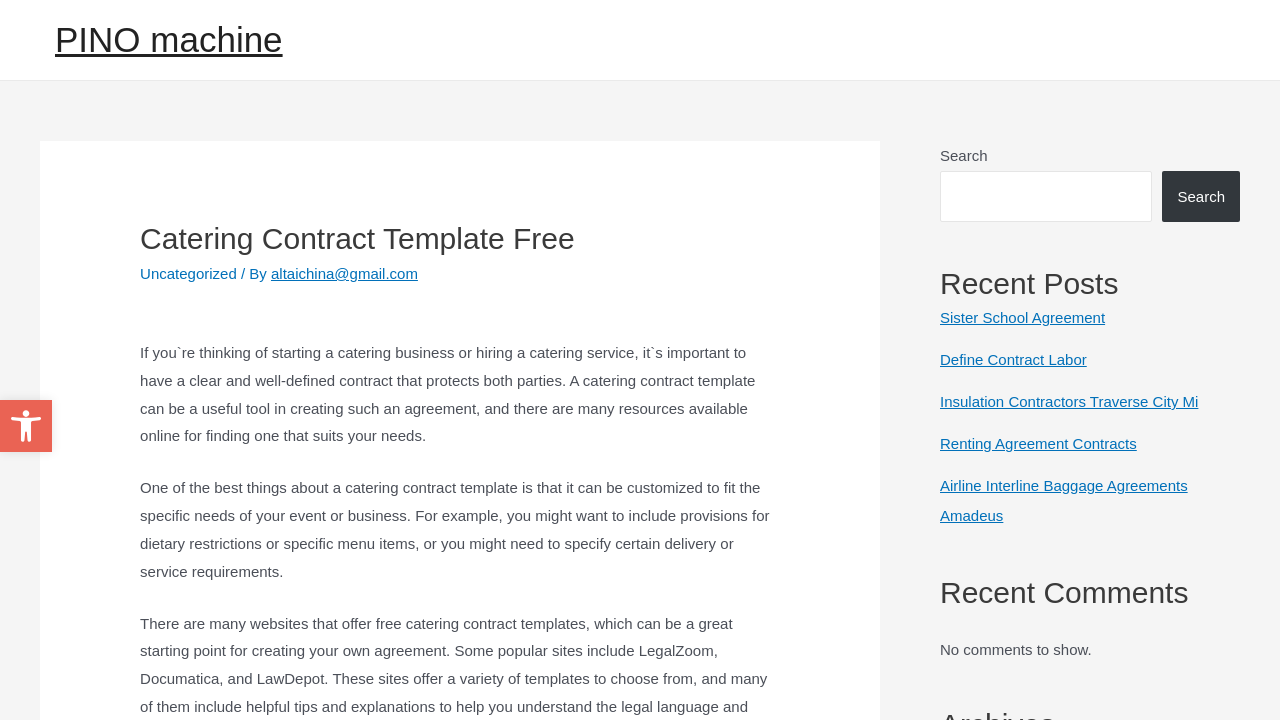Locate the bounding box coordinates of the clickable area to execute the instruction: "Contact altaichina@gmail.com". Provide the coordinates as four float numbers between 0 and 1, represented as [left, top, right, bottom].

[0.212, 0.368, 0.327, 0.392]